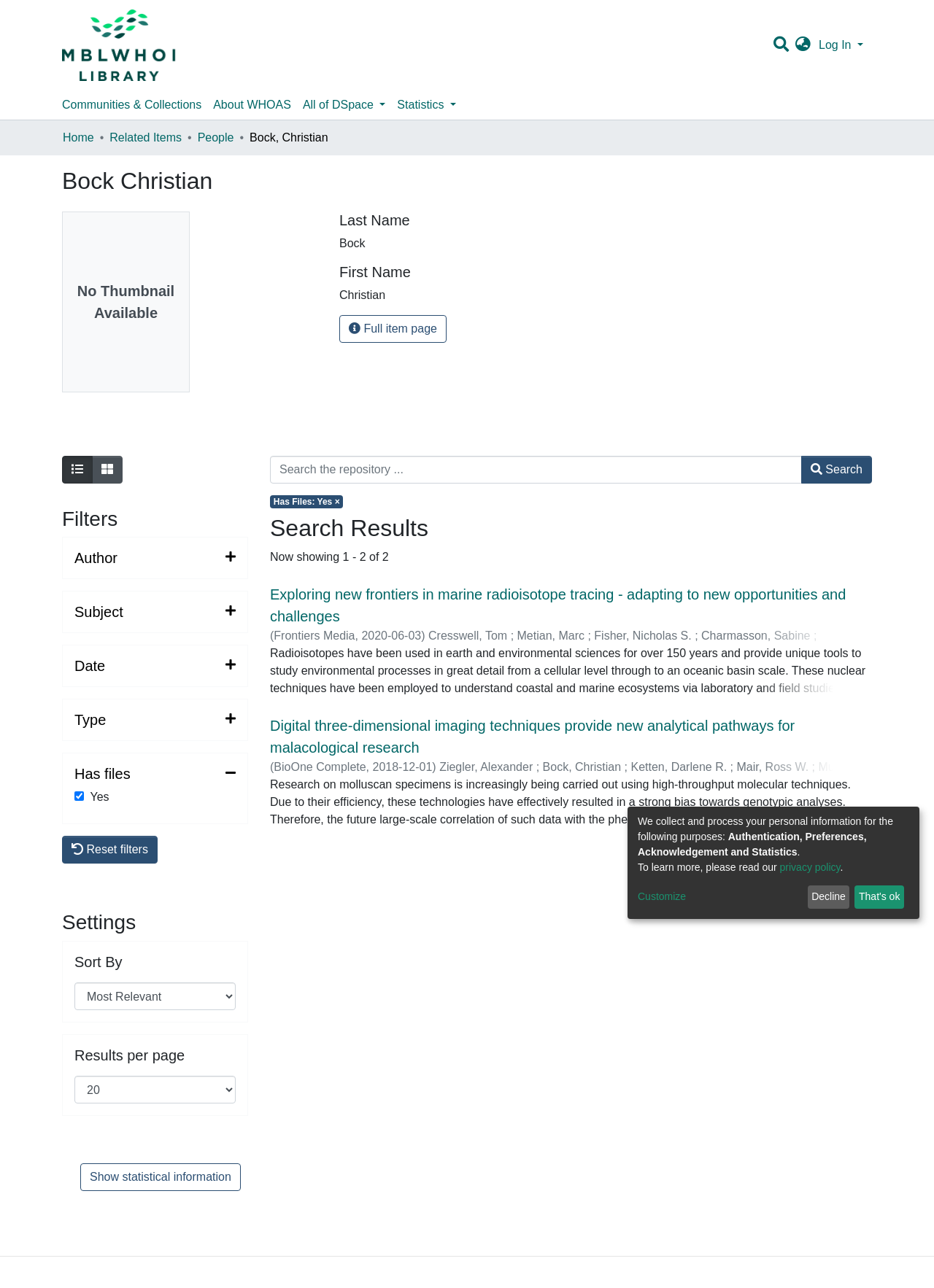Examine the image carefully and respond to the question with a detailed answer: 
What is the name of the person?

The name of the person can be found in the breadcrumb navigation section, where it is written as 'Bock, Christian'. This is also confirmed by the heading 'BockChristian' and the static text 'Christian' under the 'First Name' heading.